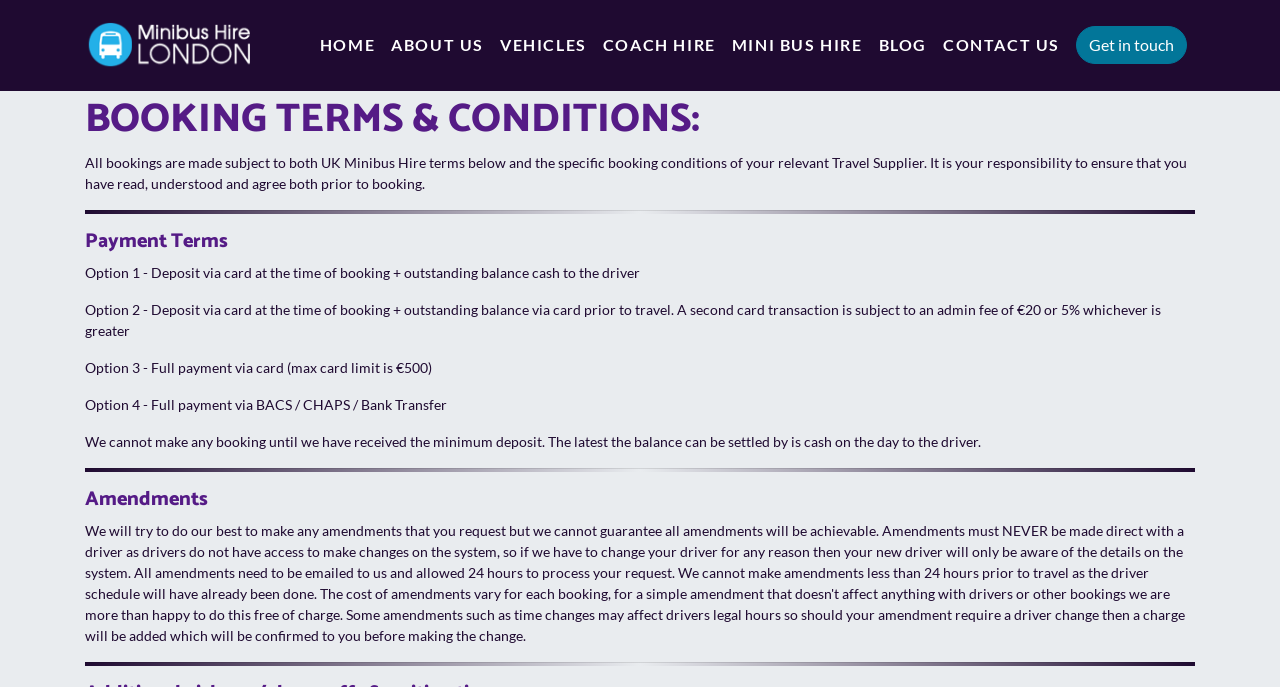What is the purpose of the 'Get in touch' button?
Answer the question based on the image using a single word or a brief phrase.

Contact Us